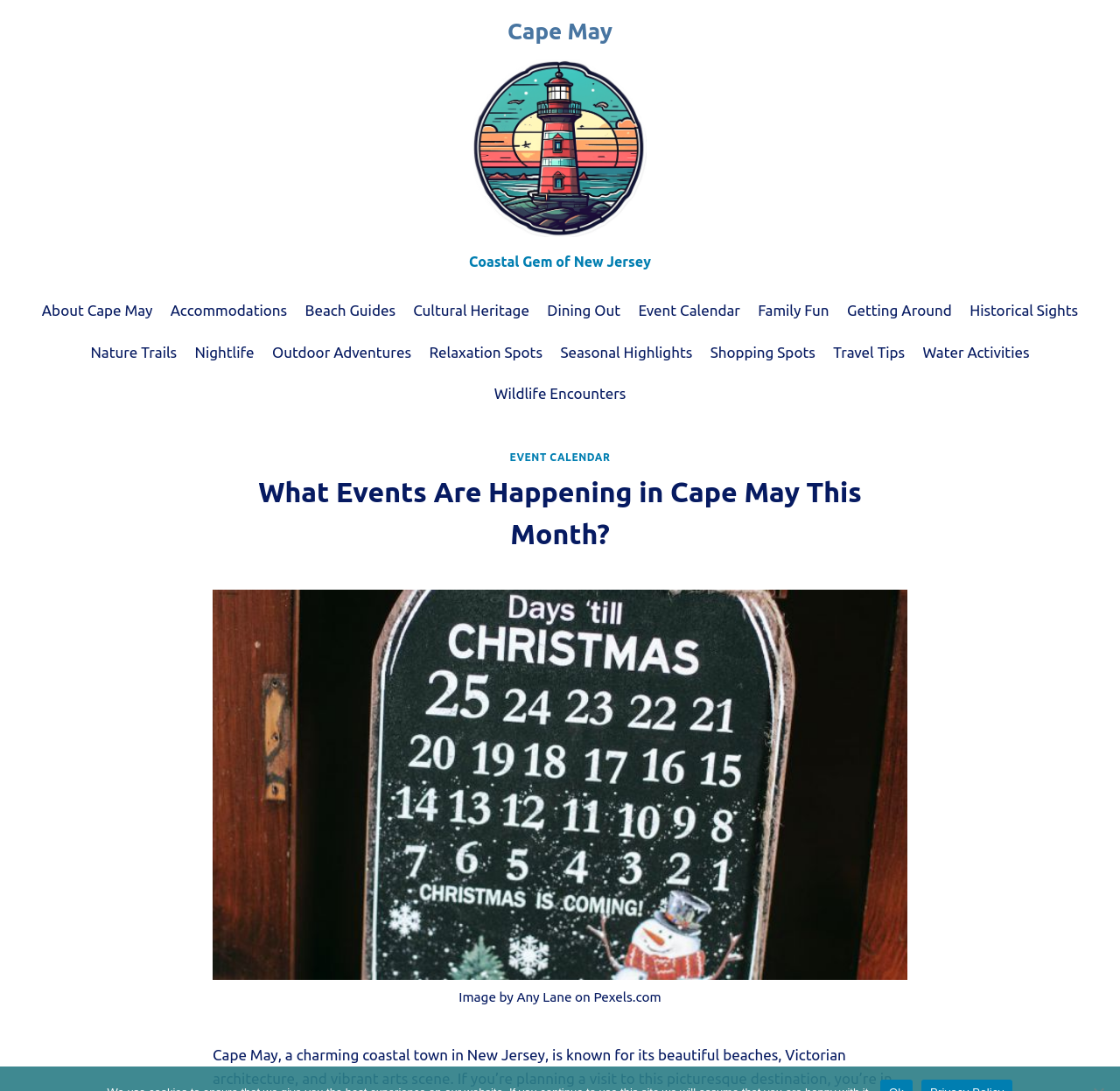Give a detailed overview of the webpage's appearance and contents.

The webpage is about events happening in Cape May this month. At the top, there is a link to "Cape May Cape May Coastal Gem of New Jersey" with an accompanying image of Cape May. Below this, there is a primary navigation menu with 17 links to various topics, including "About Cape May", "Accommodations", "Beach Guides", and more. These links are arranged horizontally across the page.

Further down, there is a prominent heading "What Events Are Happening in Cape May This Month?" with an image of a decorative advent calendar below it. The image is quite large, taking up most of the width of the page. Above the heading, there is a link to "EVENT CALENDAR". At the very bottom of the page, there is a small text "Image by Any Lane on Pexels.com", which is likely a credit for the image used.